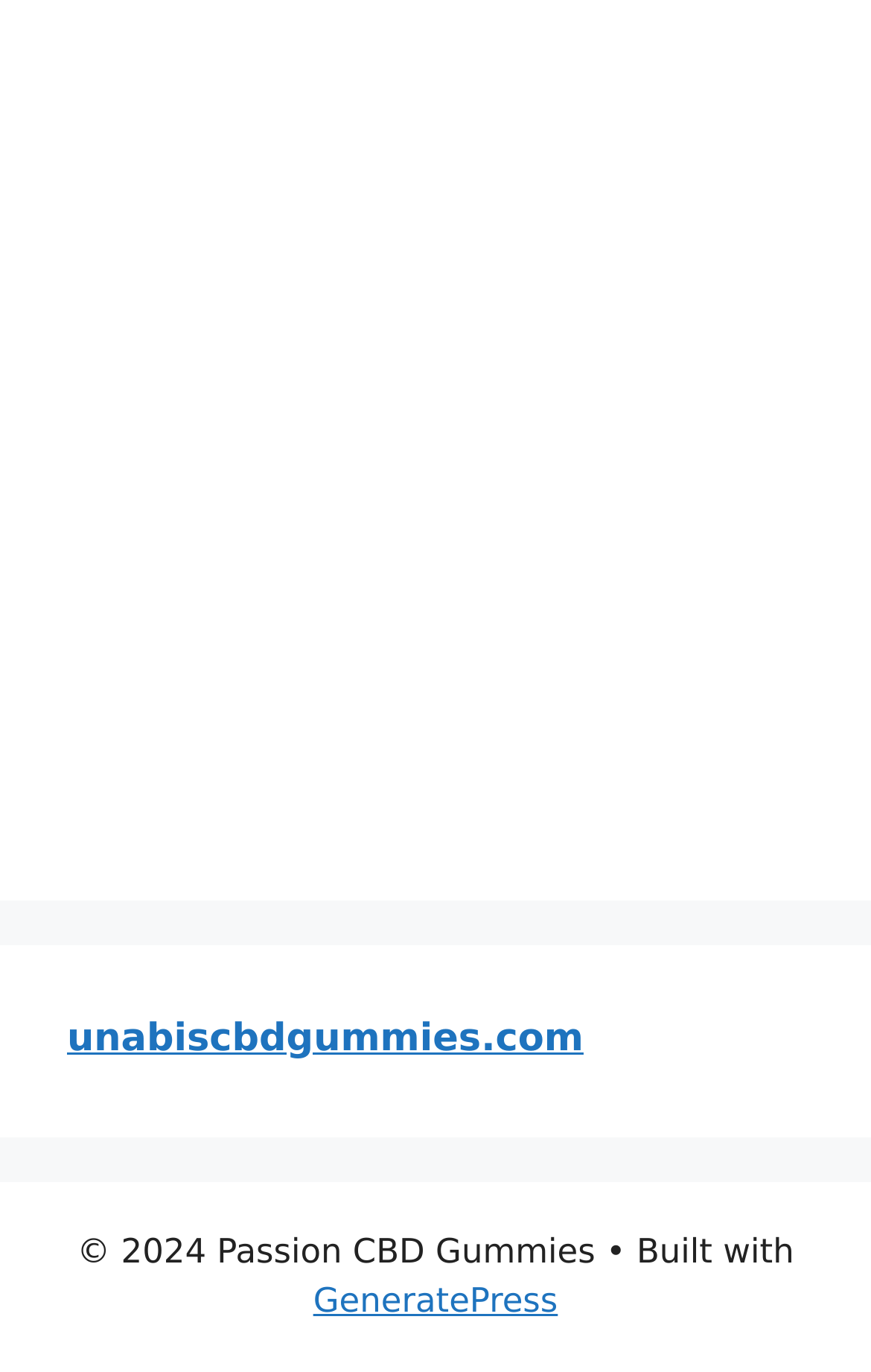Answer the question in one word or a short phrase:
What is the copyright year of the website?

2024